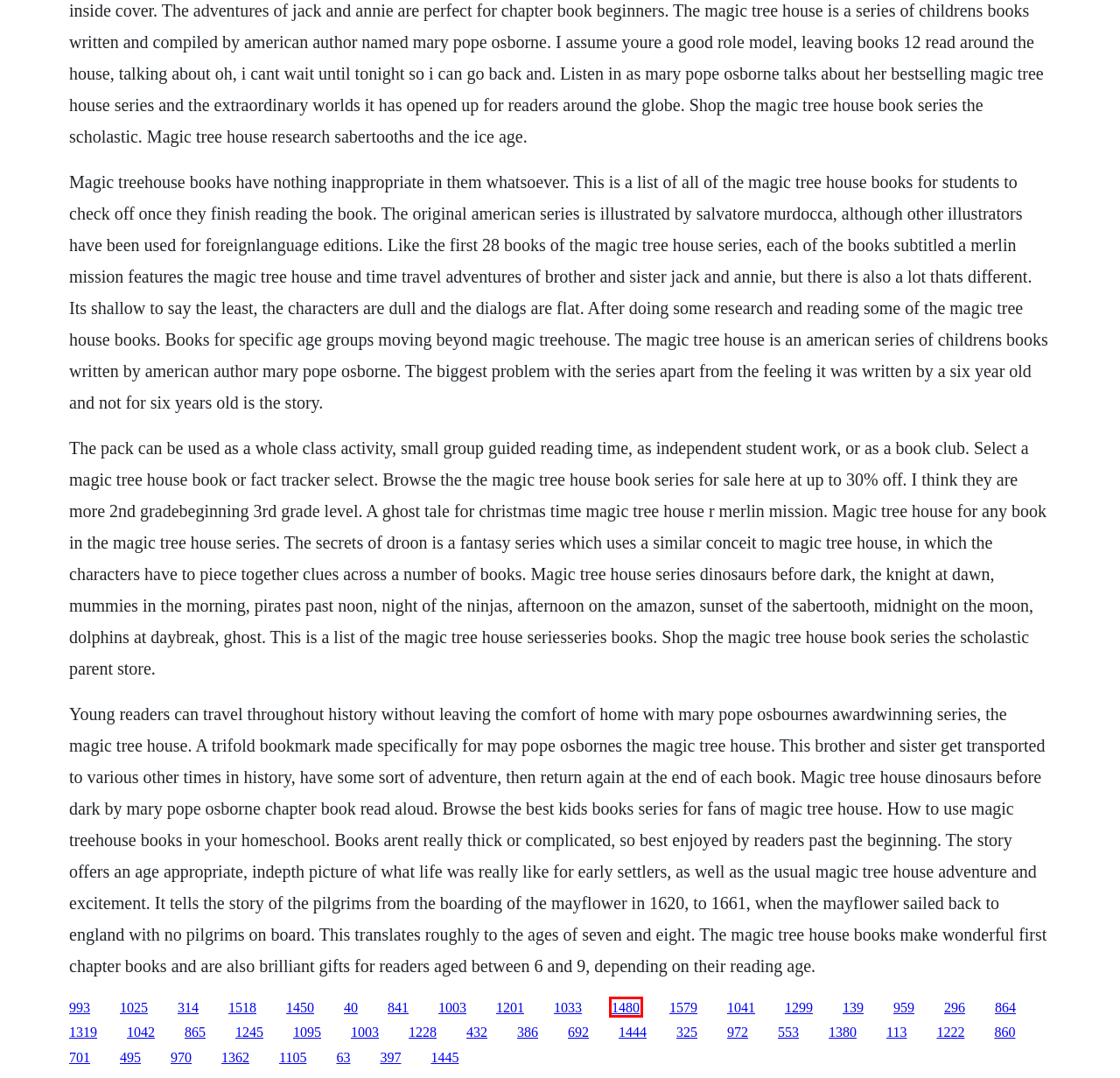With the provided screenshot showing a webpage and a red bounding box, determine which webpage description best fits the new page that appears after clicking the element inside the red box. Here are the options:
A. The alpha block books like
B. Charles i second civil war books
C. Download between brothers season 2 hd
D. Pocket wifi r206 driver
E. Violetta 3 episodio 42 in italiano book
F. 3d printer controller software
G. Keith broke his leg download full movie
H. Multi video output software testing

C